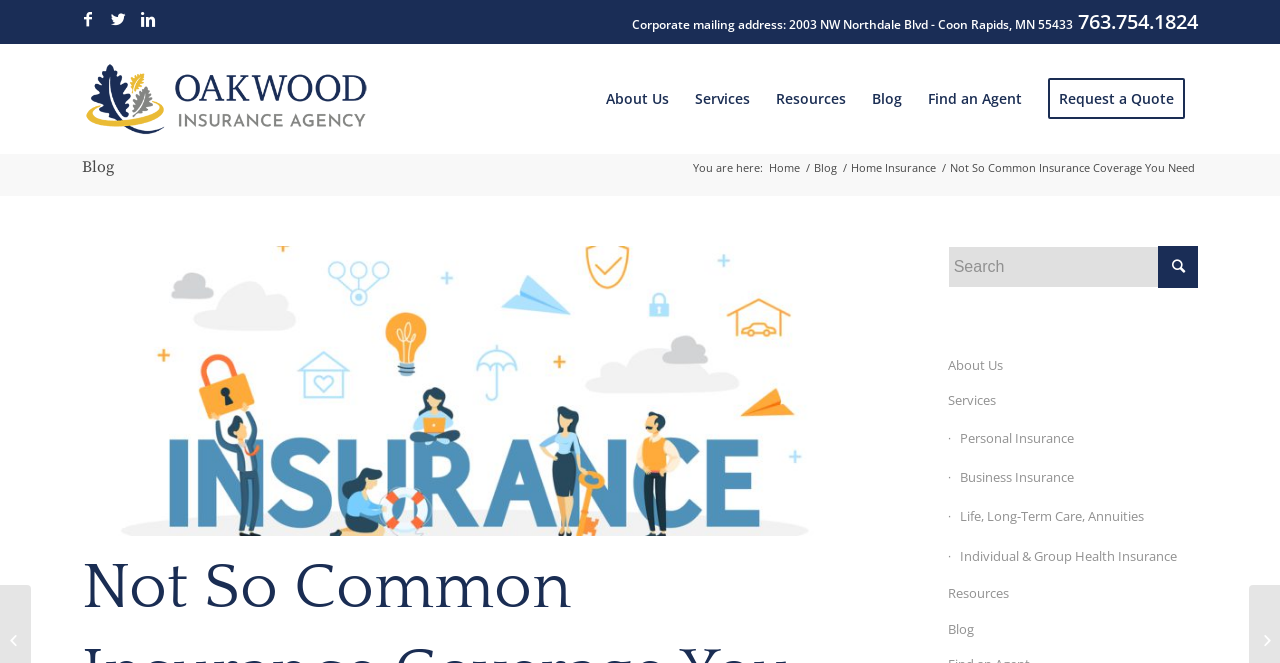Provide a brief response to the question using a single word or phrase: 
What is the current page of the website?

Blog